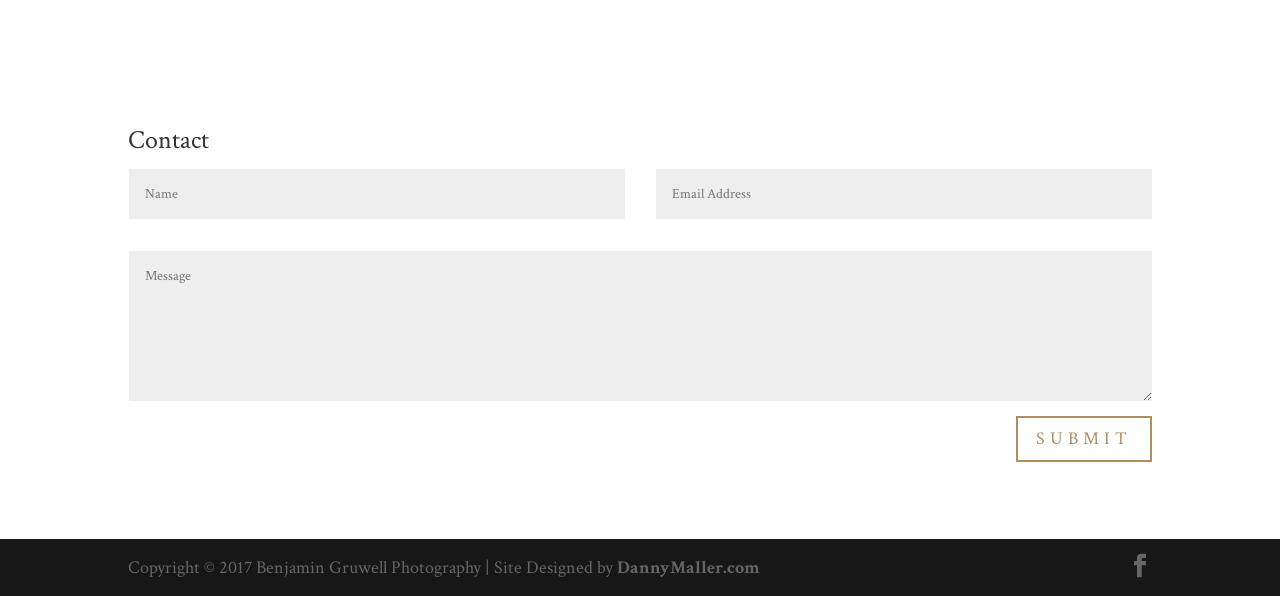Look at the image and write a detailed answer to the question: 
What is the purpose of the three text boxes?

The three text boxes are placed below the 'Contact' heading, suggesting that they are meant for users to input their contact information, such as name, email, and message.